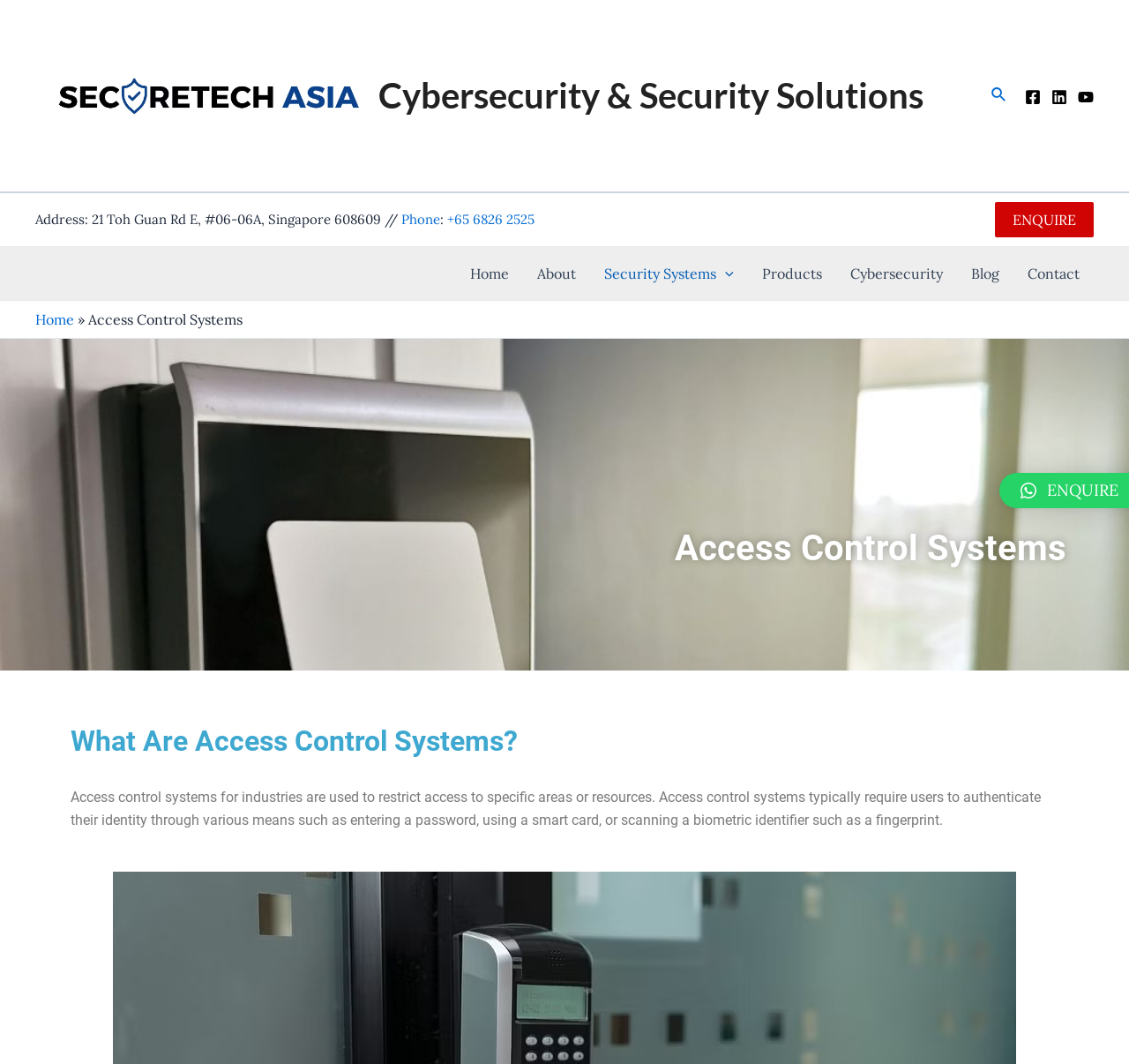Identify the primary heading of the webpage and provide its text.

Access Control Systems